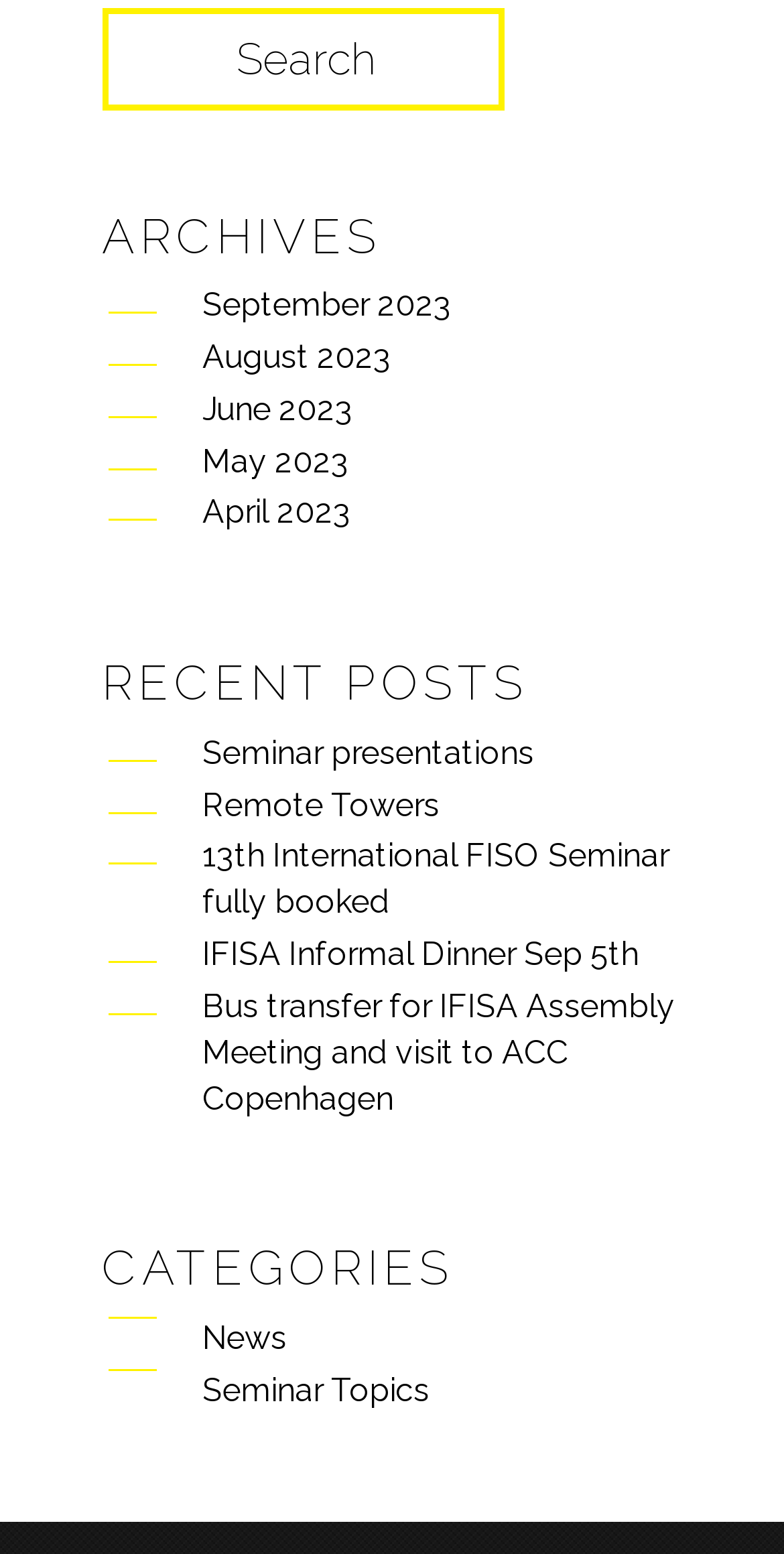Answer the question with a single word or phrase: 
How many categories are there?

2